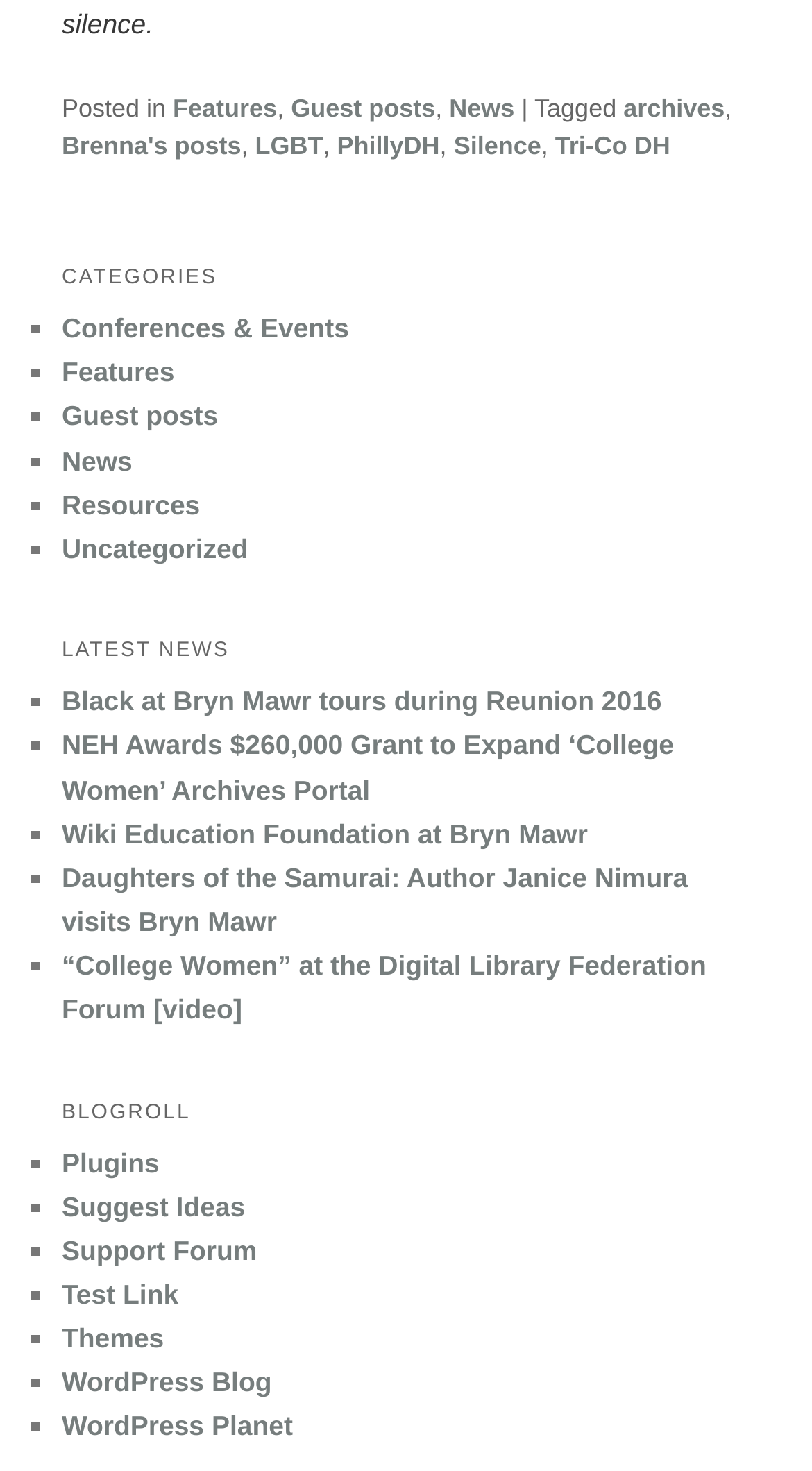Please specify the bounding box coordinates in the format (top-left x, top-left y, bottom-right x, bottom-right y), with all values as floating point numbers between 0 and 1. Identify the bounding box of the UI element described by: Support Forum

[0.076, 0.84, 0.317, 0.861]